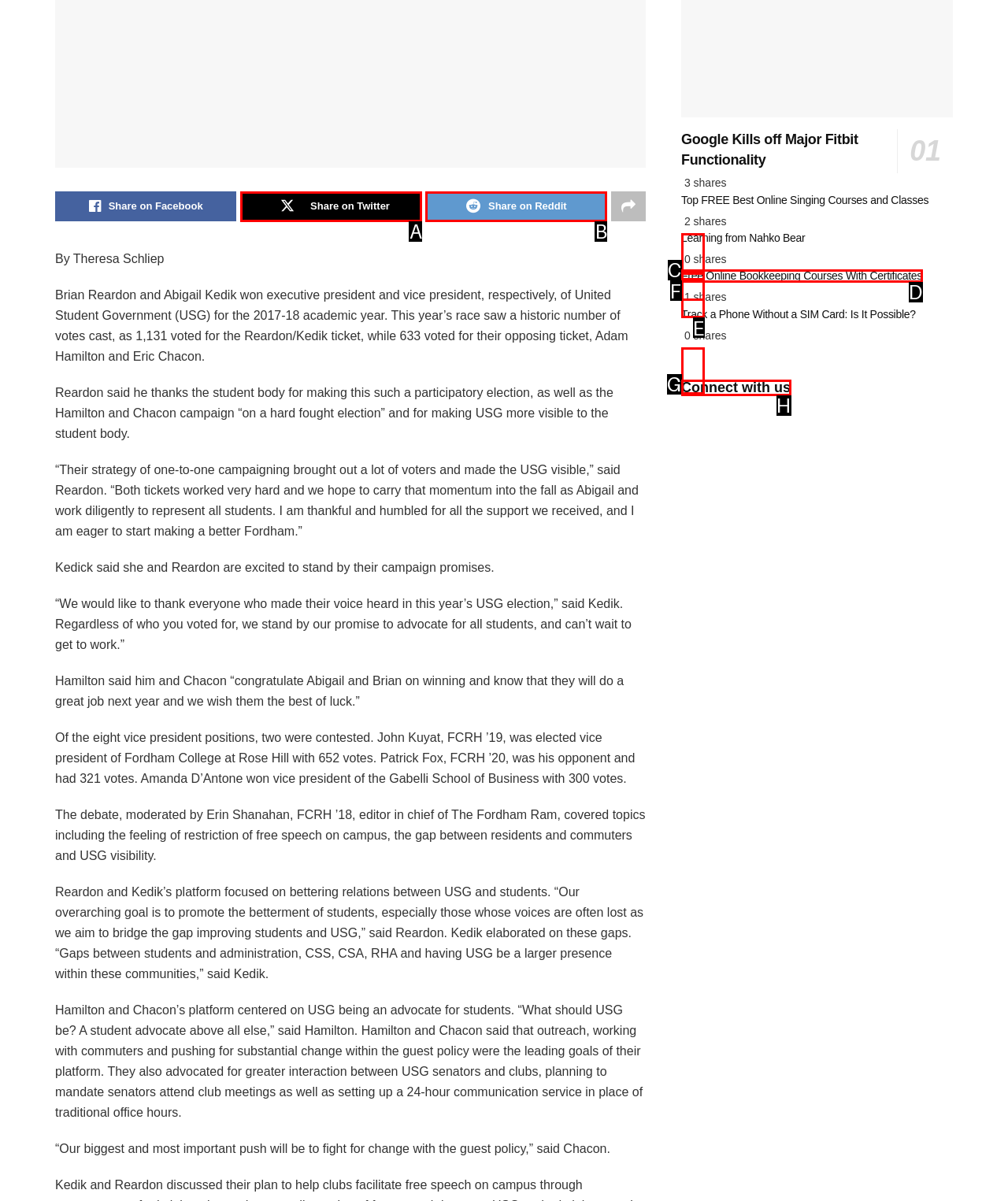Based on the description: Share on Reddit
Select the letter of the corresponding UI element from the choices provided.

B